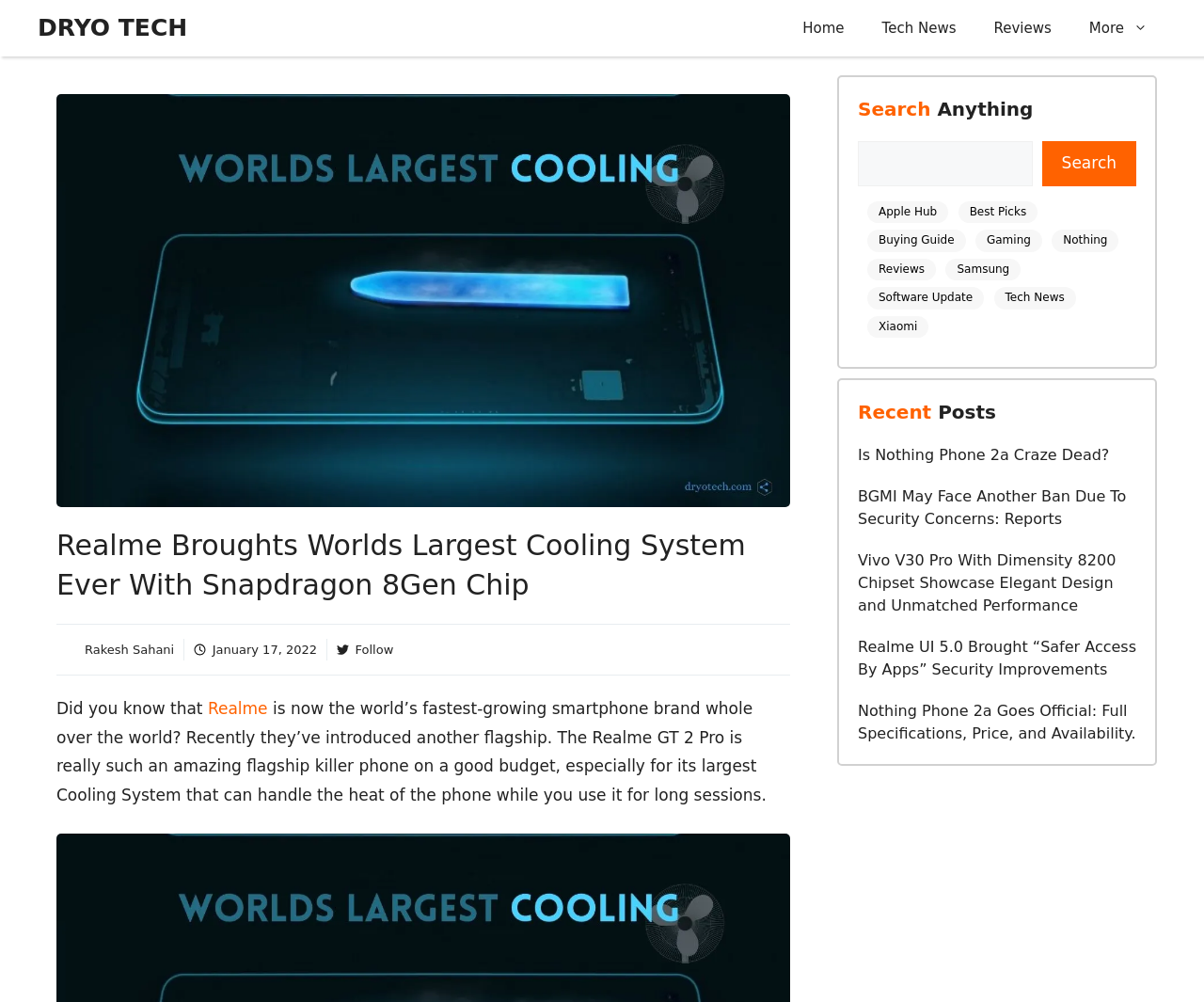Can you look at the image and give a comprehensive answer to the question:
What is the date of the article?

The question asks for the date of the article. From the webpage, we can see that the time element 'January 17, 2022' is mentioned below the image 'Photo of author', which indicates that the article was published on January 17, 2022.